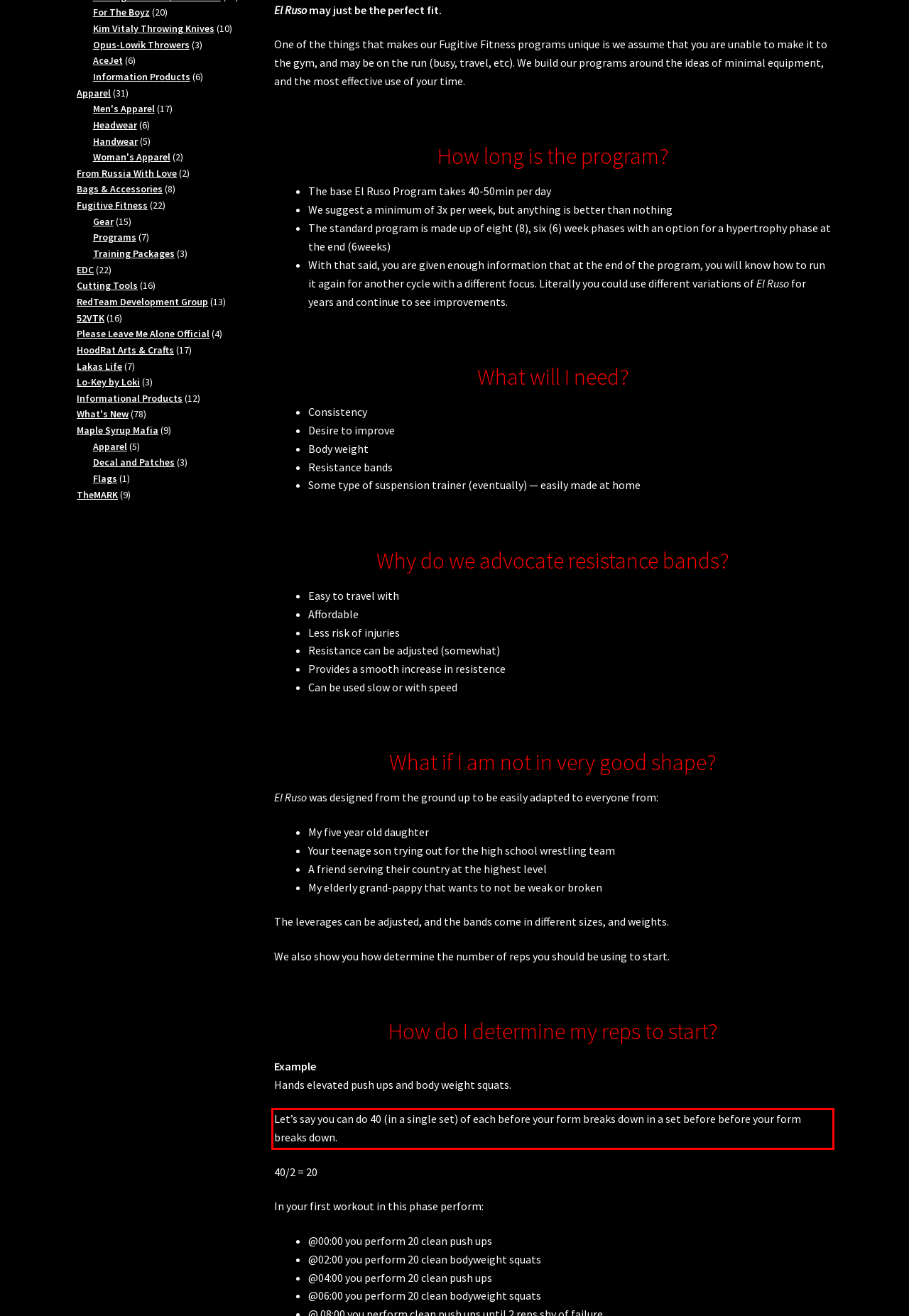Extract and provide the text found inside the red rectangle in the screenshot of the webpage.

Let’s say you can do 40 (in a single set) of each before your form breaks down in a set before before your form breaks down.